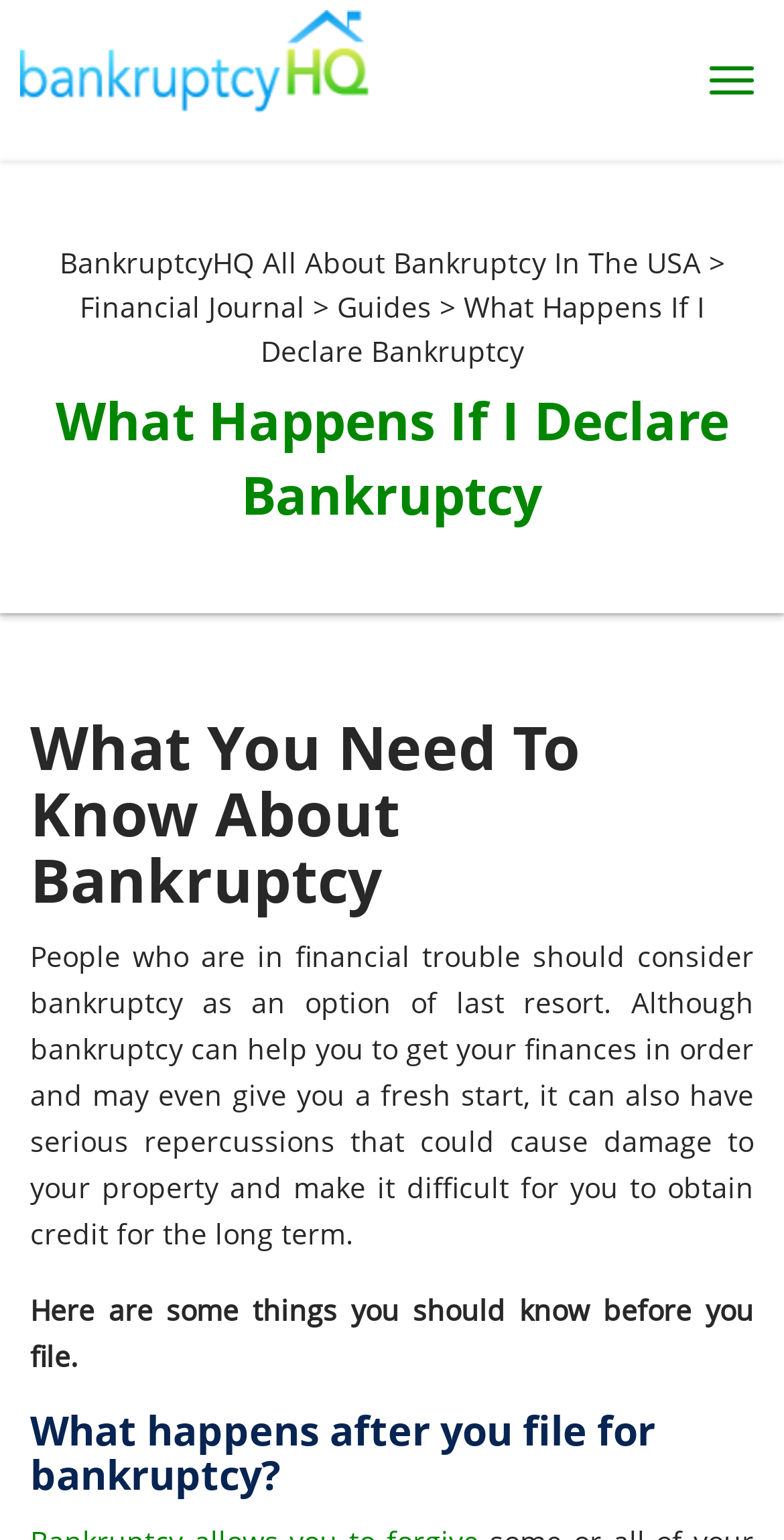What is the purpose of considering bankruptcy?
Refer to the image and offer an in-depth and detailed answer to the question.

Based on the webpage content, it is clear that bankruptcy is considered as an option of last resort for people in financial trouble. The purpose of considering bankruptcy is to get one's finances in order and potentially get a fresh start, although it can also have serious repercussions.